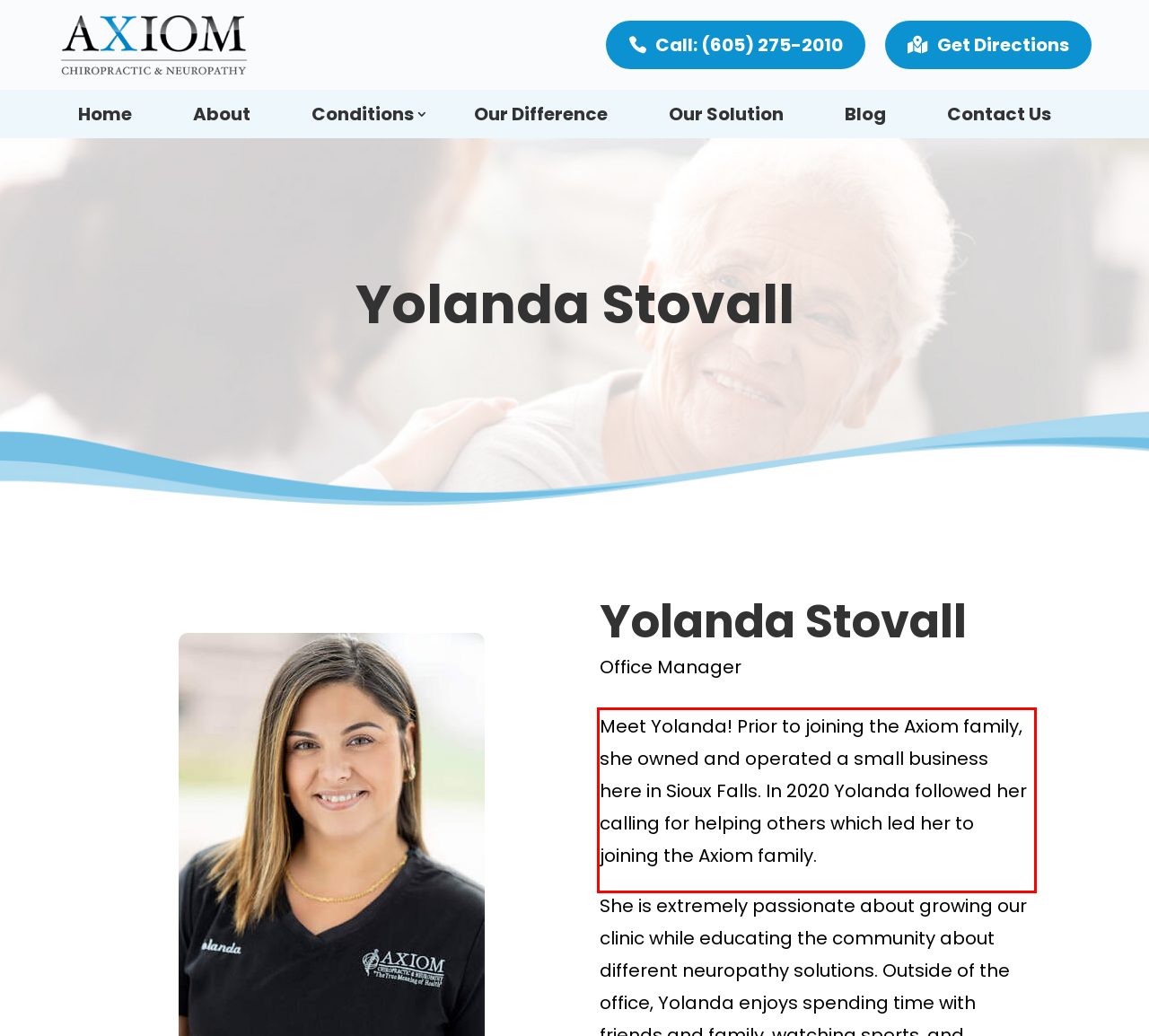Using the provided screenshot of a webpage, recognize and generate the text found within the red rectangle bounding box.

Meet Yolanda! Prior to joining the Axiom family, she owned and operated a small business here in Sioux Falls. In 2020 Yolanda followed her calling for helping others which led her to joining the Axiom family.